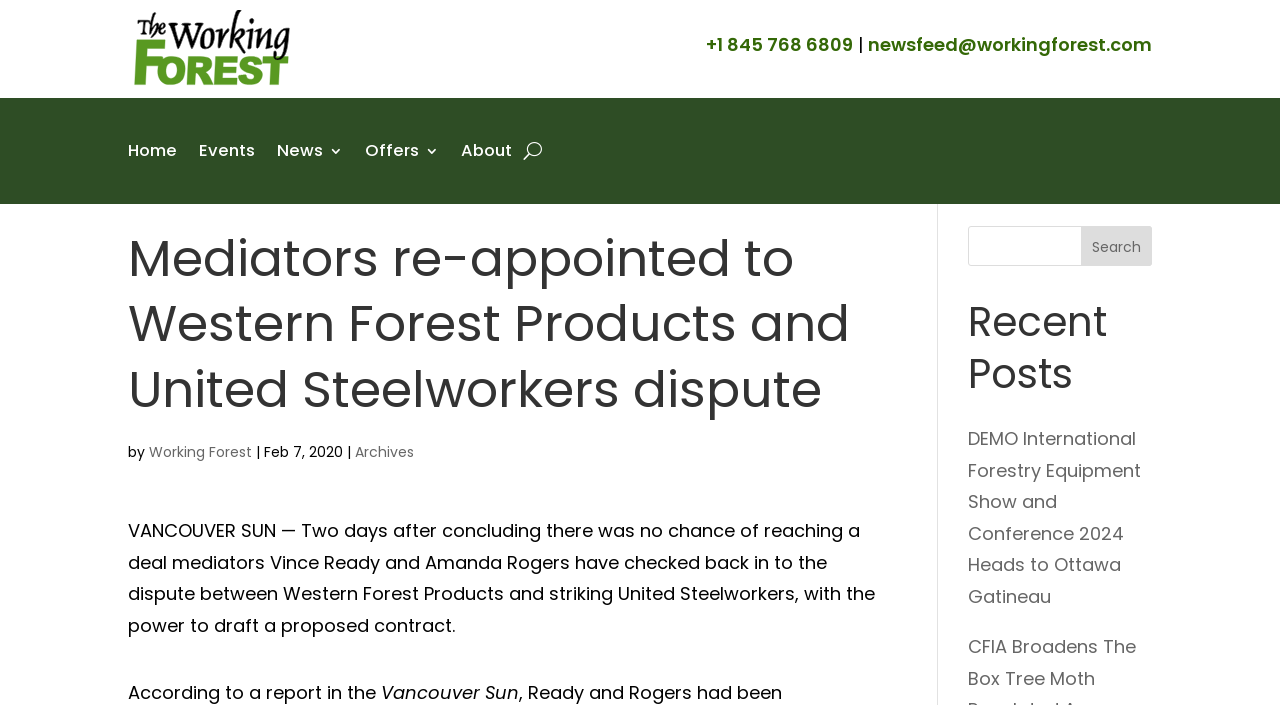Please answer the following question using a single word or phrase: 
What is the logo of the website?

OFFICIAL Working Forest LOGO